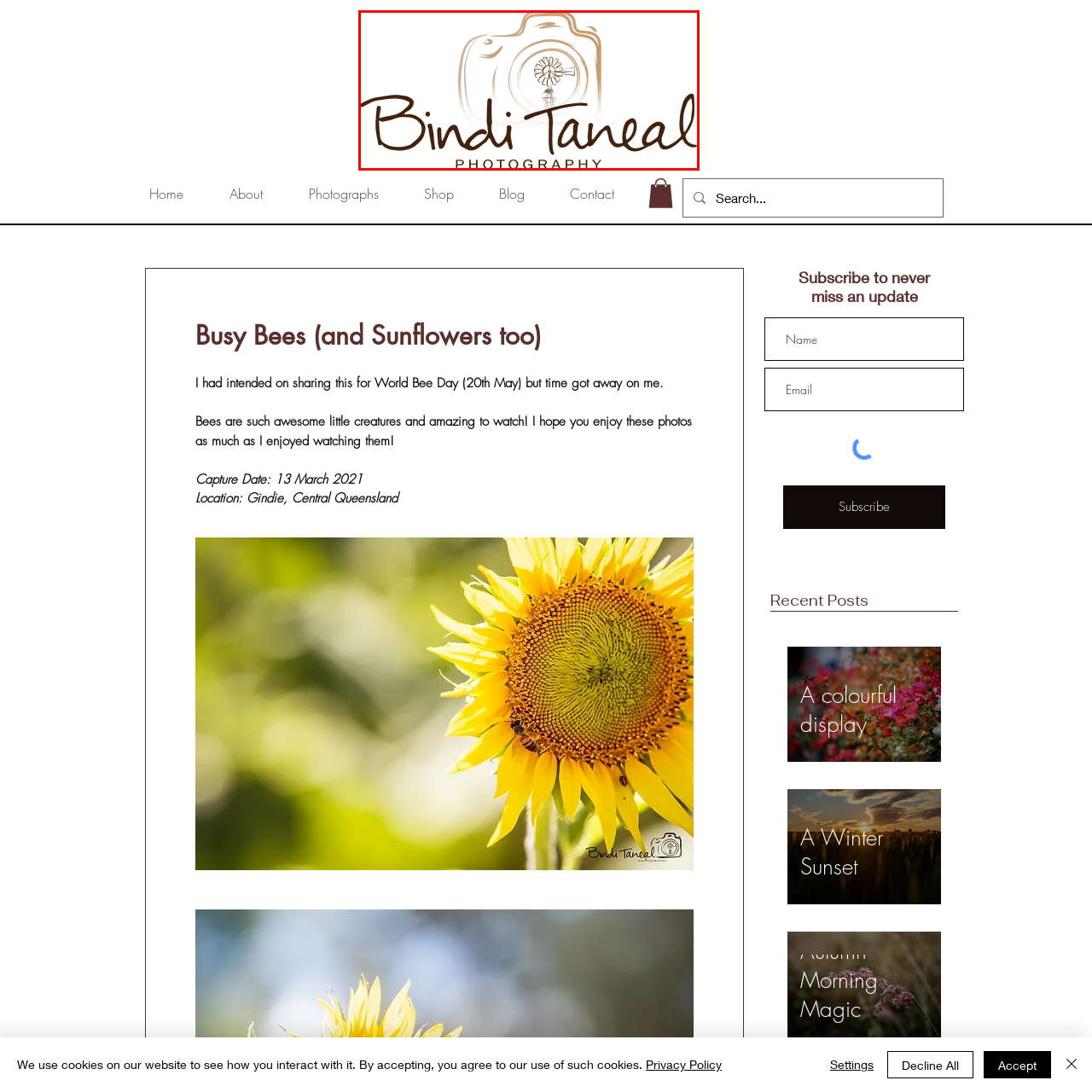Offer a detailed caption for the picture inside the red-bordered area.

The image features the logo of Bindi Taneal Photography, prominently displayed with a stylized camera emblem. The camera illustration includes a minimalist design, complete with a windmill at its center, symbolizing a connection to nature and rural landscapes. Below the camera image, the name "Bindi Taneal" is elegantly scripted in a flowing, brown font, conveying a sense of artistry and sophistication. The word "PHOTOGRAPHY" is presented in a smaller, more structured format, reinforcing the professional aspect of the brand. This logo embodies the essence of nature-inspired photography, inviting viewers to explore the beauty captured through Bindi Taneal's lens.